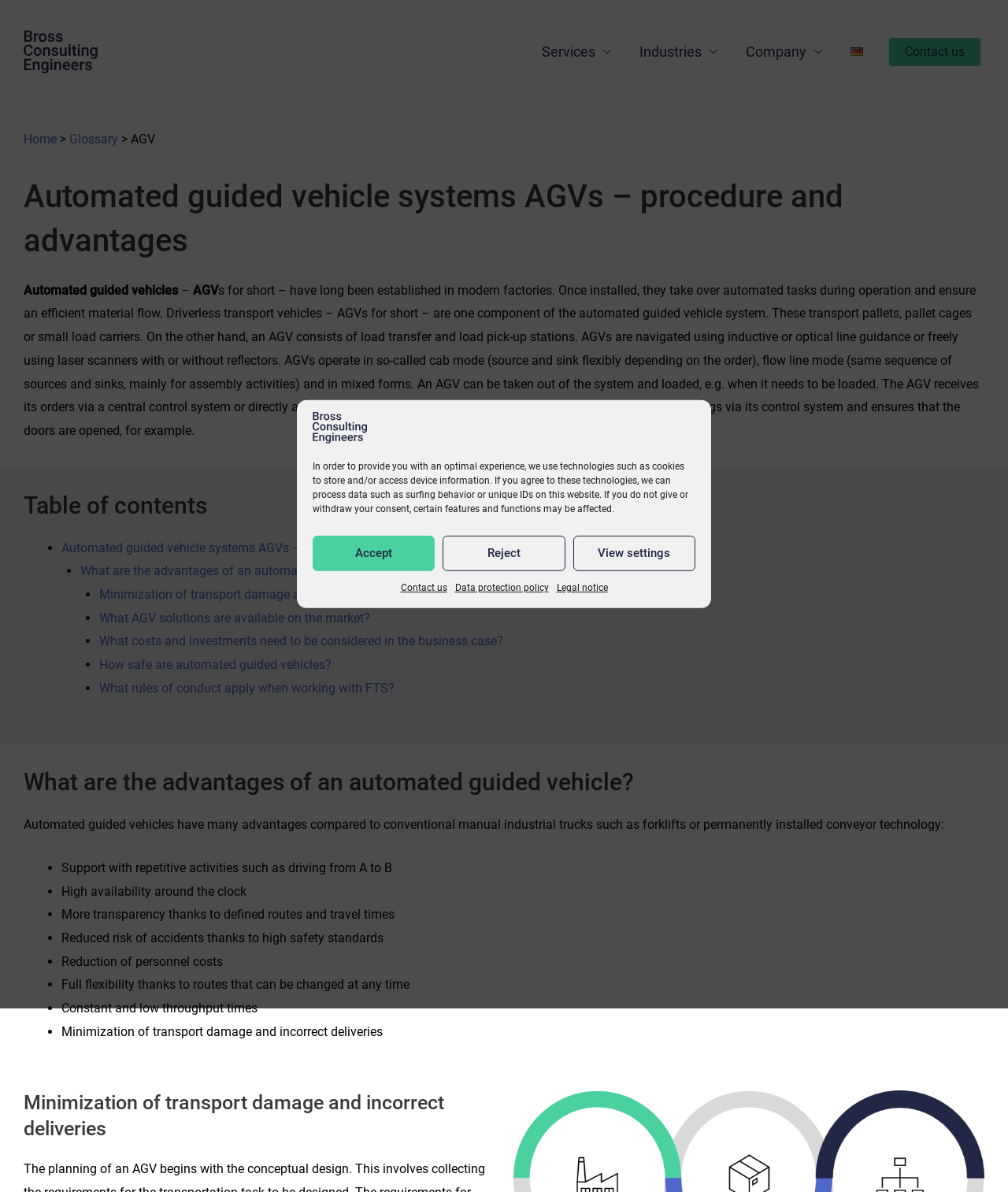Please look at the image and answer the question with a detailed explanation: What is the purpose of the 'View settings' button?

The 'View settings' button is likely used to manage cookie settings, as it is located in the cookie consent dialog and allows users to customize their cookie preferences.